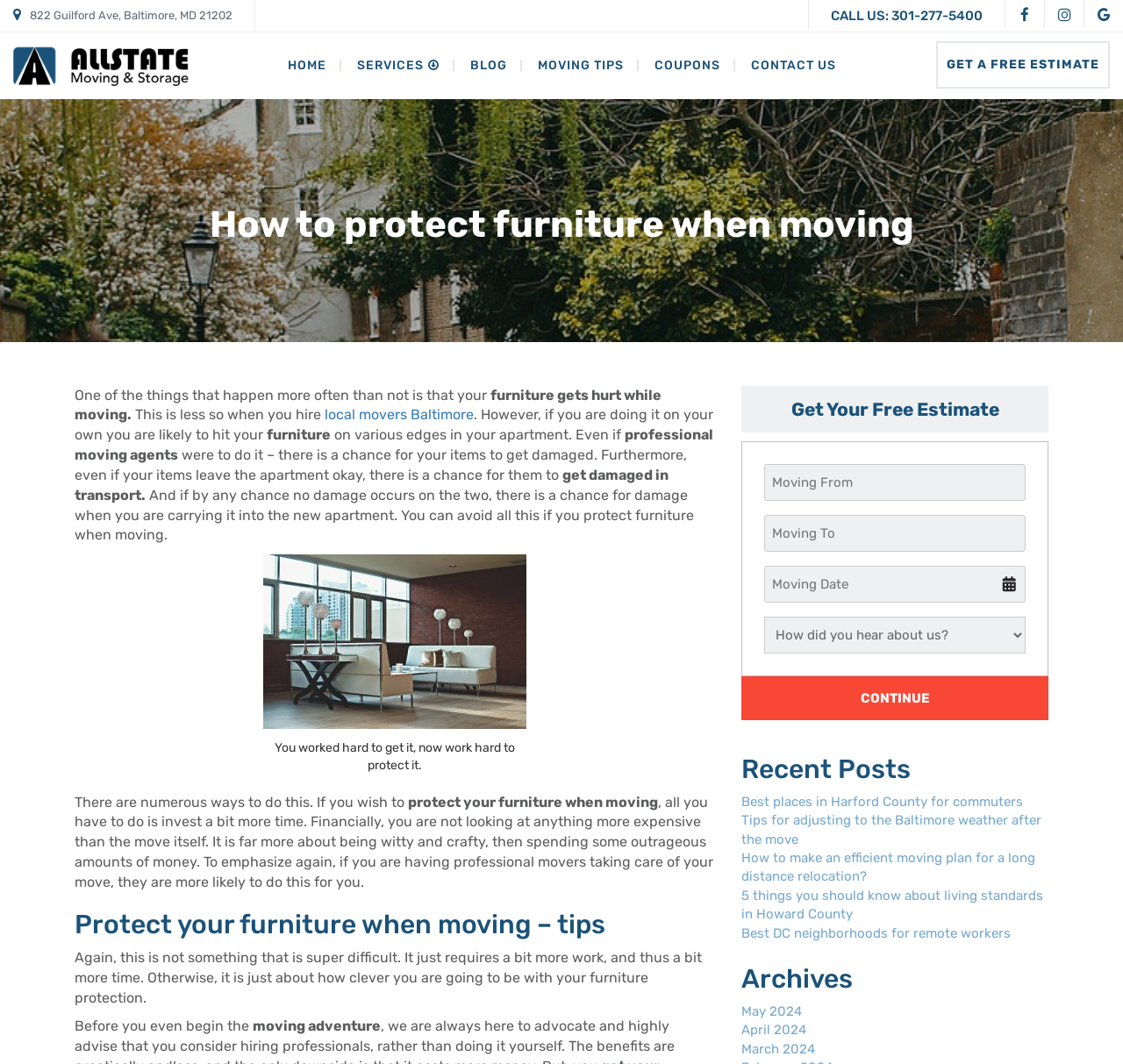What is the purpose of protecting furniture when moving?
Look at the screenshot and provide an in-depth answer.

The purpose of protecting furniture when moving is to avoid damage, as stated in the webpage's content. The text explains that furniture can get hurt while moving, and that protecting it can prevent damage.